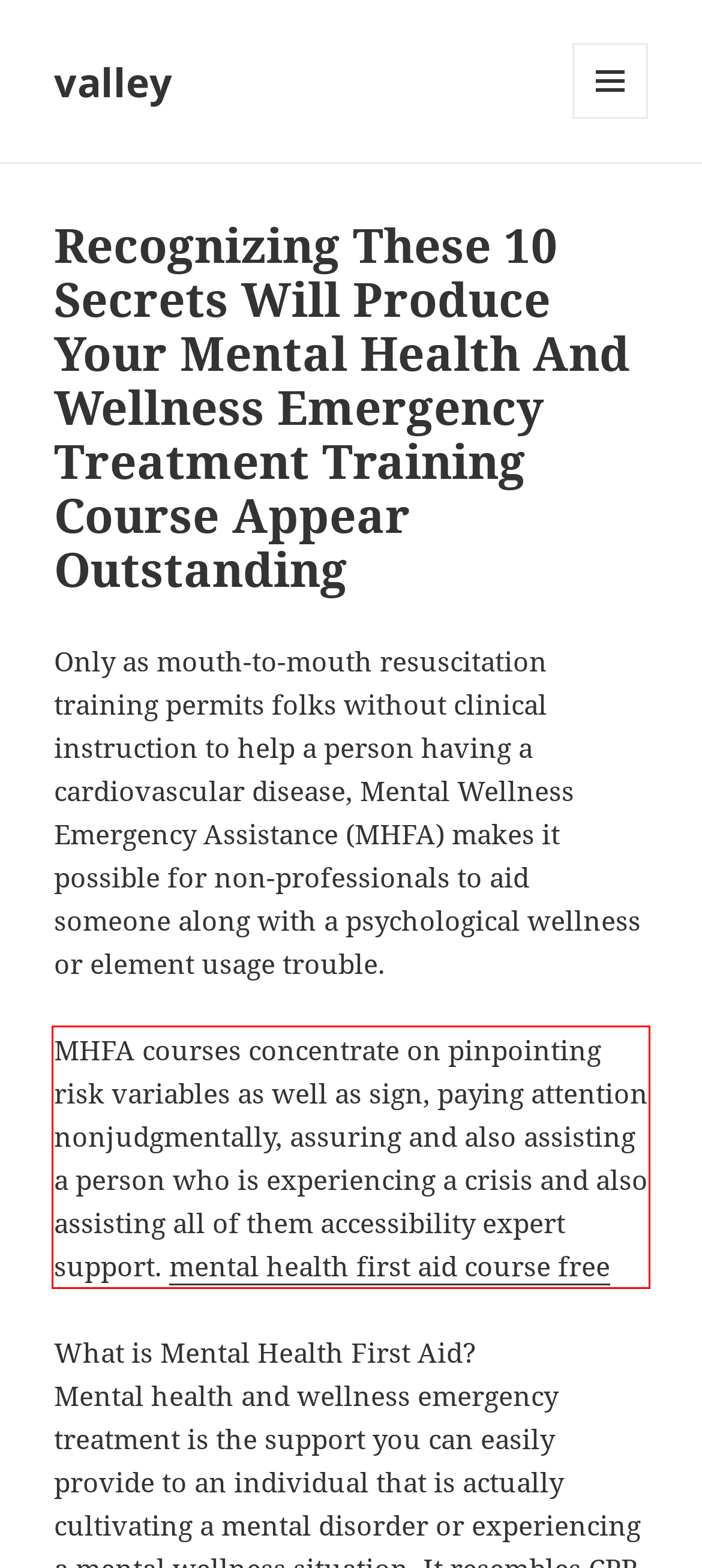From the given screenshot of a webpage, identify the red bounding box and extract the text content within it.

MHFA courses concentrate on pinpointing risk variables as well as sign, paying attention nonjudgmentally, assuring and also assisting a person who is experiencing a crisis and also assisting all of them accessibility expert support. mental health first aid course free